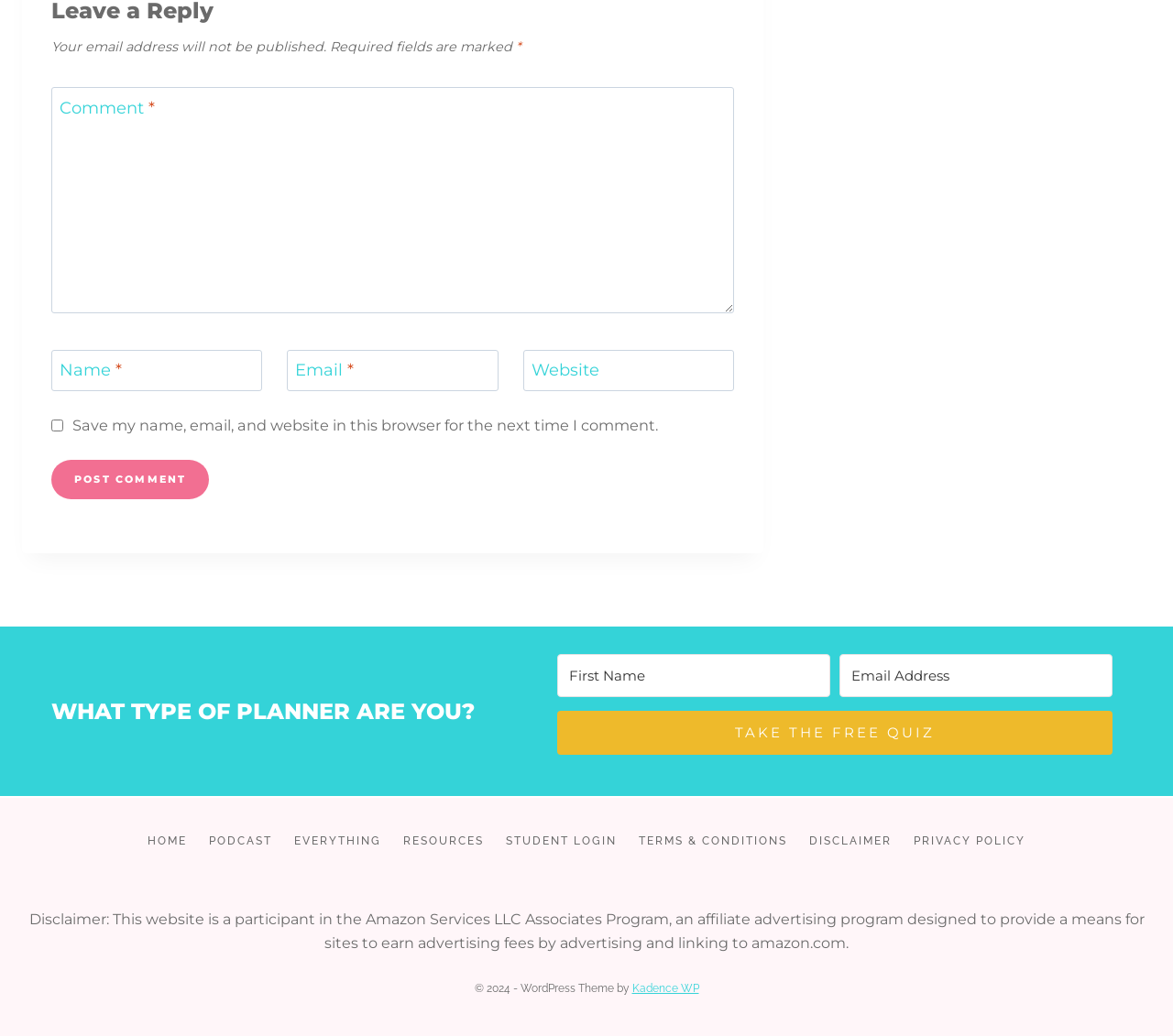Please identify the bounding box coordinates for the region that you need to click to follow this instruction: "Go to the home page".

[0.126, 0.805, 0.159, 0.818]